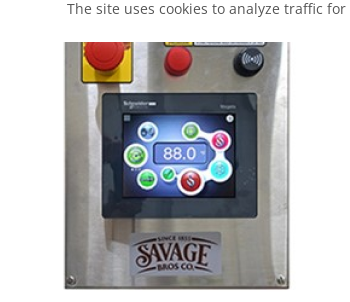What is the name of the company that manufactures this machinery product?
From the details in the image, answer the question comprehensively.

The question asks about the name of the company that manufactures this machinery product. The image shows the Savage Bros Co. logo at the bottom of the panel, which indicates that the company is the manufacturer of this chocolate melter machinery product.